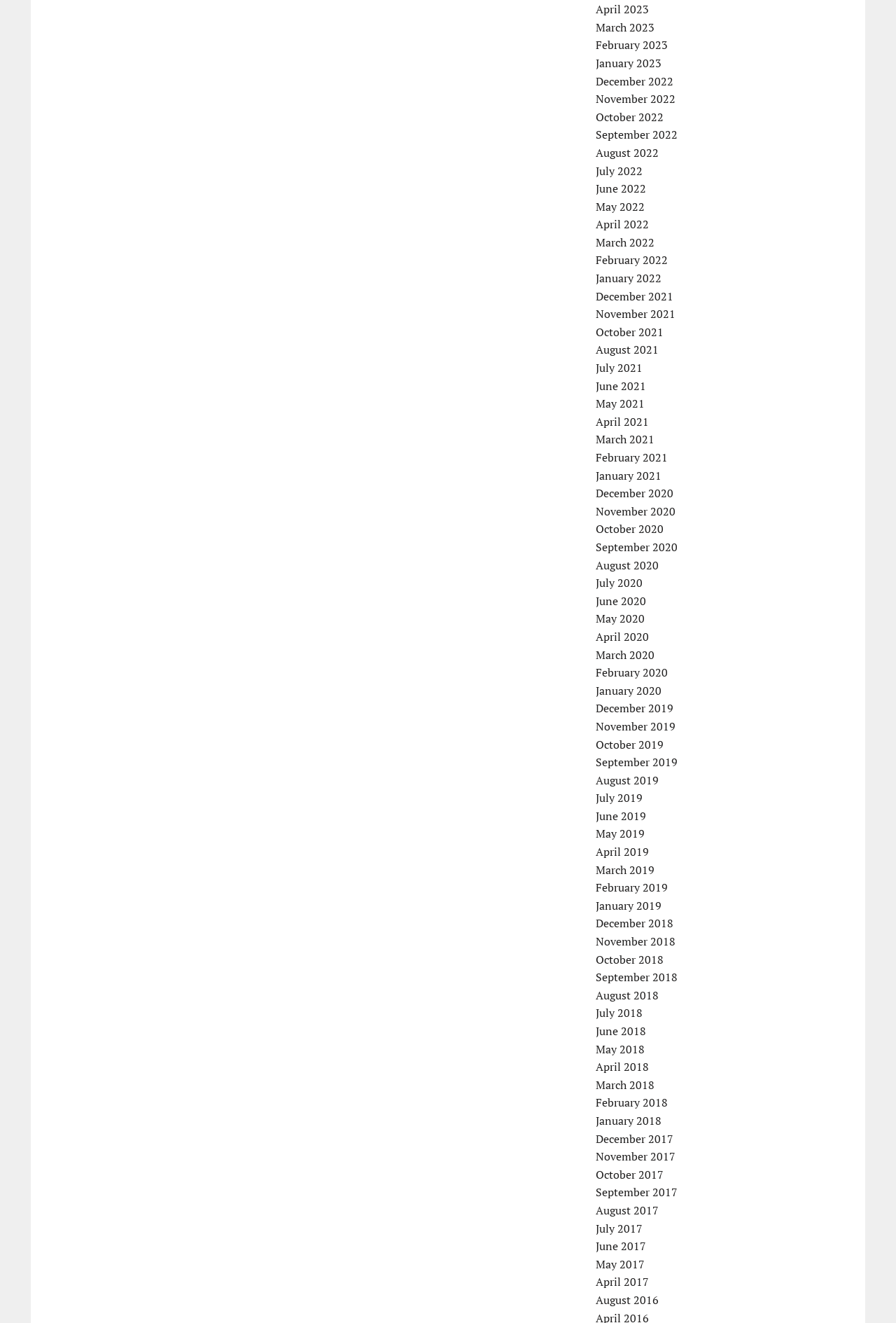Identify the bounding box coordinates of the region I need to click to complete this instruction: "View August 2017".

[0.665, 0.909, 0.735, 0.921]